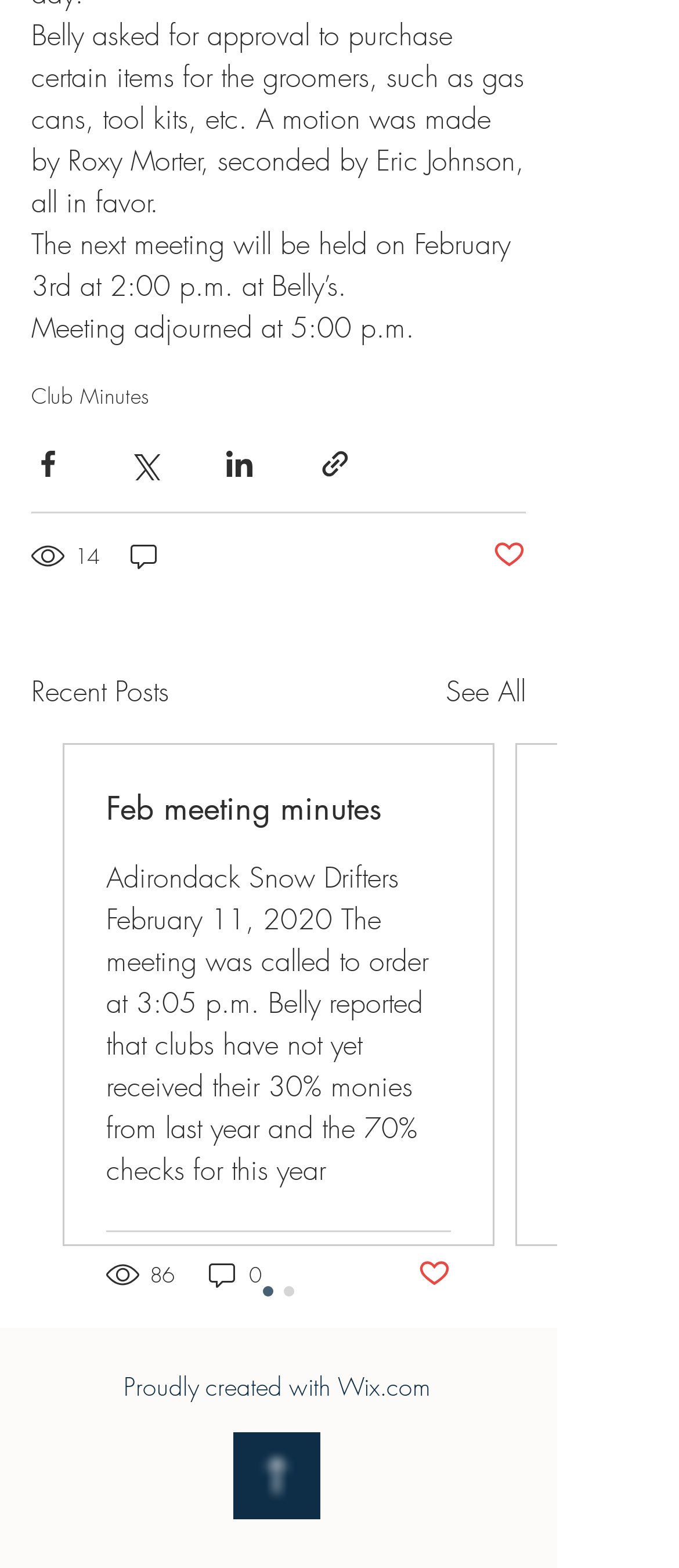Analyze the image and provide a detailed answer to the question: What is the date of the next meeting?

I found the answer by reading the text 'The next meeting will be held on February 3rd at 2:00 p.m. at Belly’s.' which is located at the top of the webpage.